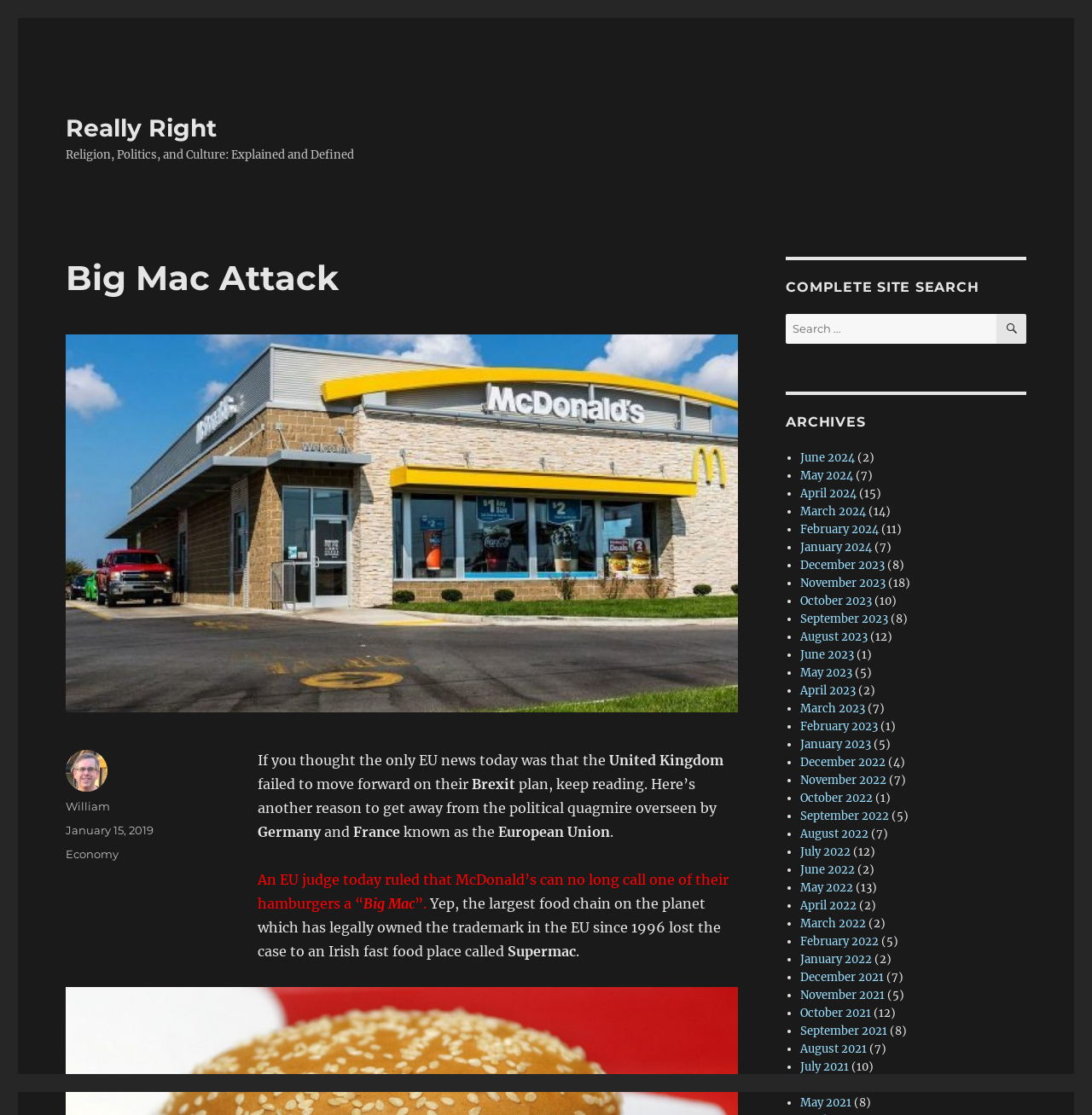What is the category of the article?
Answer the question based on the image using a single word or a brief phrase.

Economy